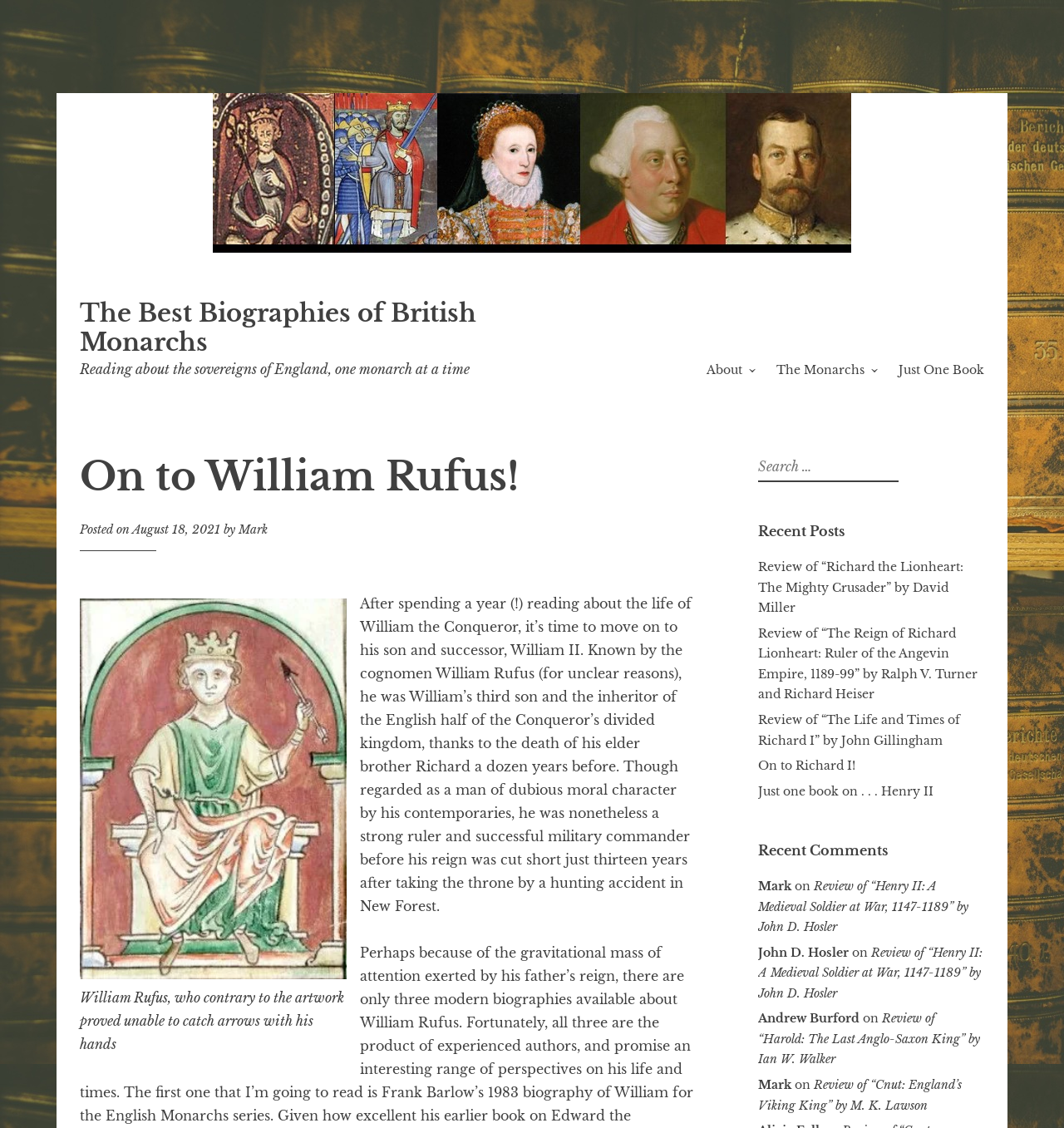Please specify the bounding box coordinates of the clickable region to carry out the following instruction: "Check the comment by Mark". The coordinates should be four float numbers between 0 and 1, in the format [left, top, right, bottom].

[0.712, 0.779, 0.744, 0.792]